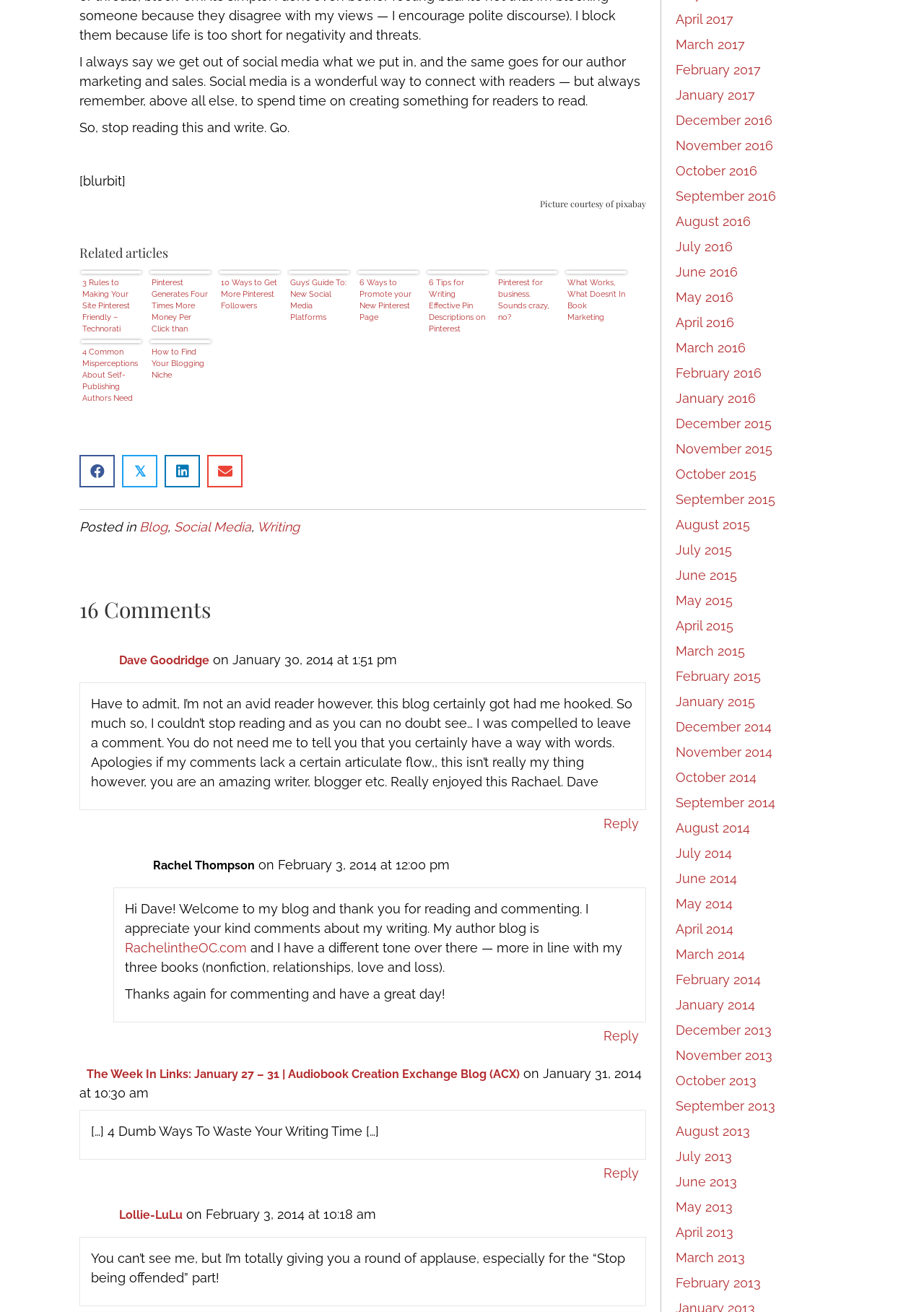Find the bounding box coordinates of the element to click in order to complete this instruction: "Share on Facebook". The bounding box coordinates must be four float numbers between 0 and 1, denoted as [left, top, right, bottom].

[0.086, 0.345, 0.124, 0.37]